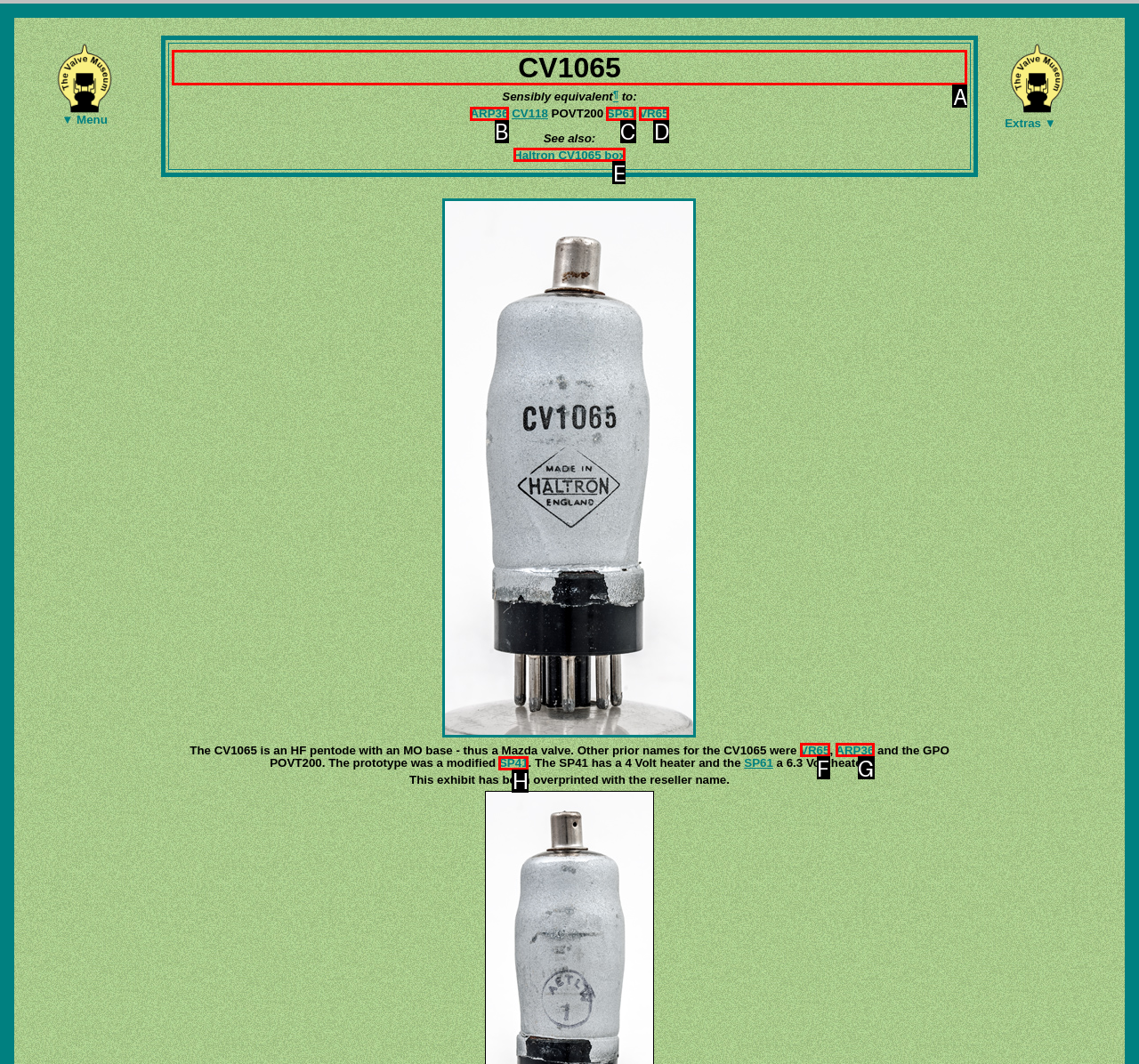Indicate which HTML element you need to click to complete the task: Click the CV1065 link. Provide the letter of the selected option directly.

A